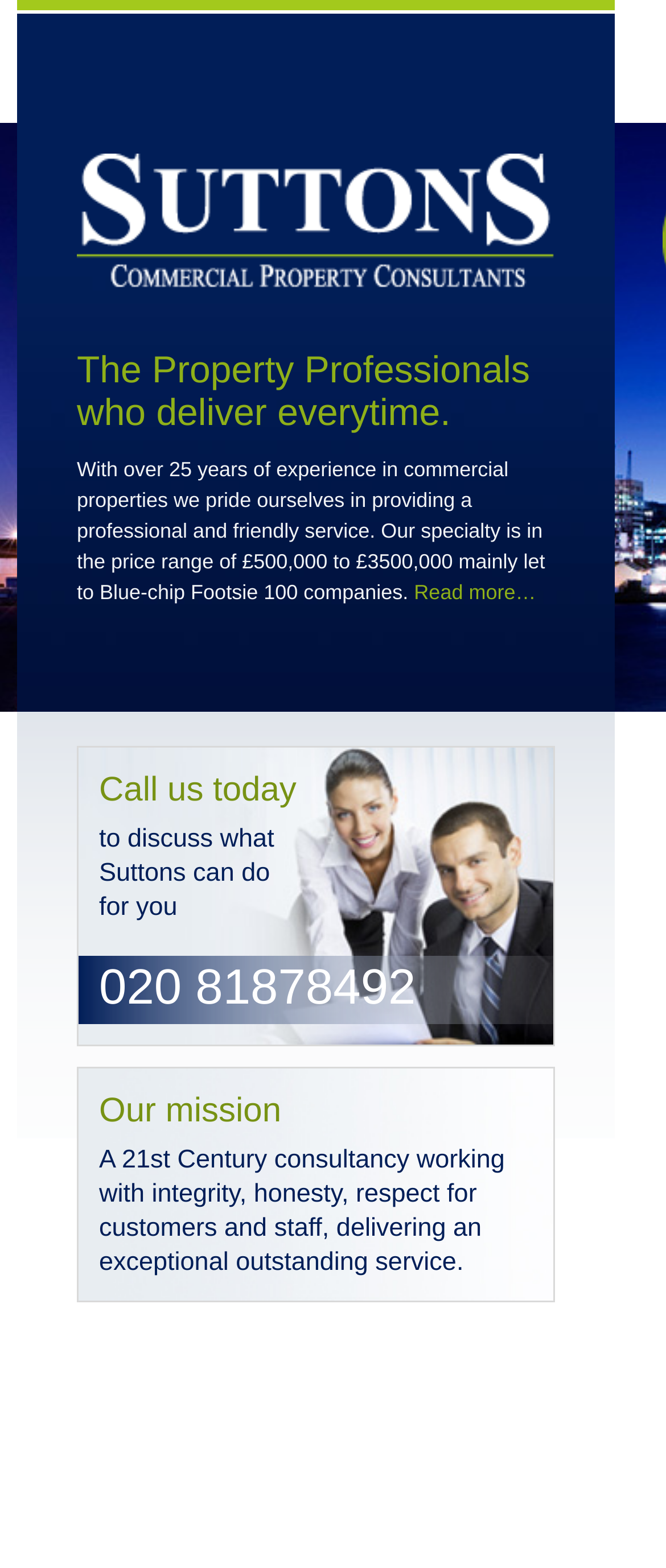Show the bounding box coordinates for the HTML element described as: "Suttons Commercial Property Consultant".

[0.115, 0.098, 0.846, 0.201]